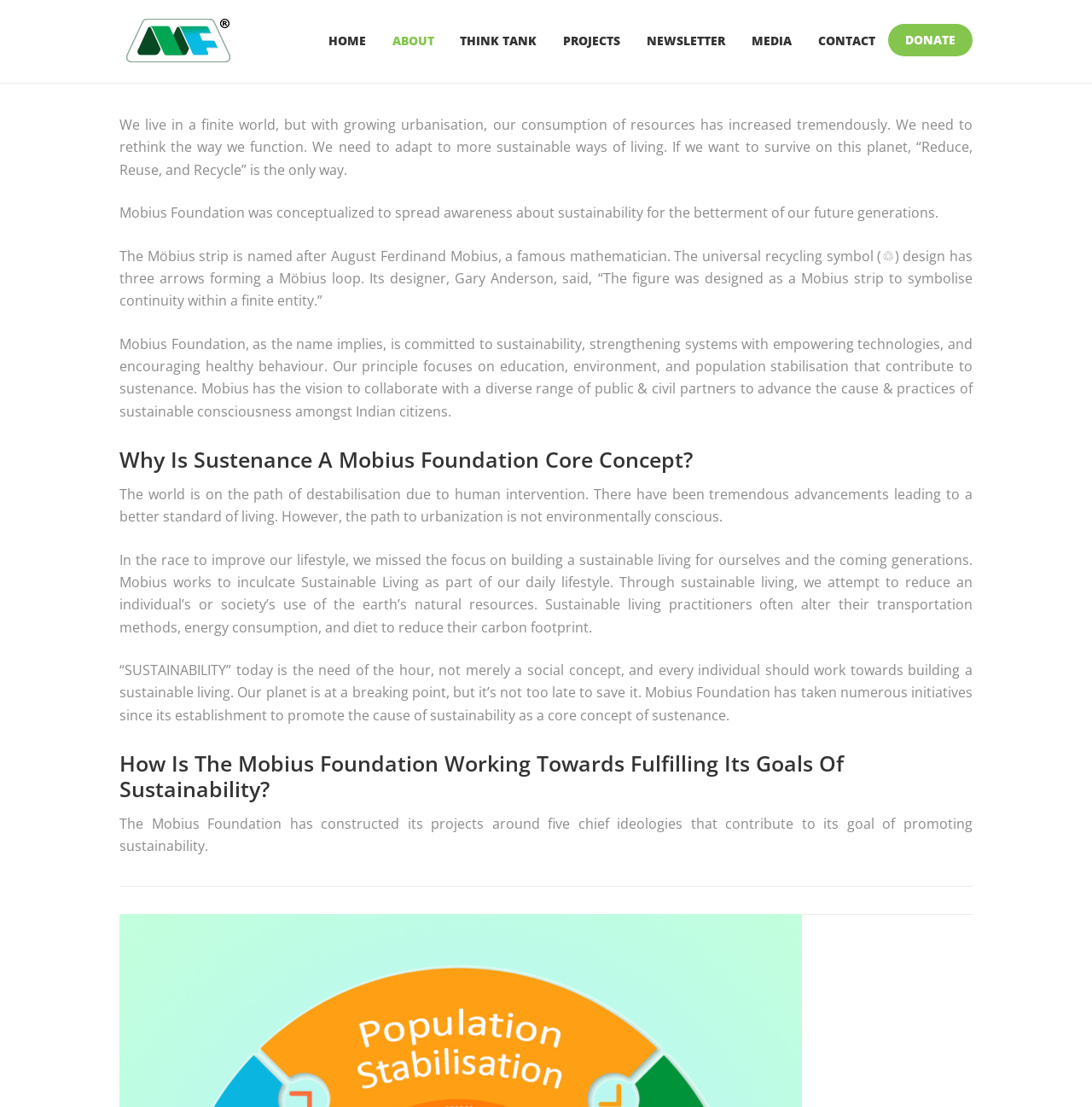From the element description alt="Image", predict the bounding box coordinates of the UI element. The coordinates must be specified in the format (top-left x, top-left y, bottom-right x, bottom-right y) and should be within the 0 to 1 range.

[0.116, 0.017, 0.217, 0.058]